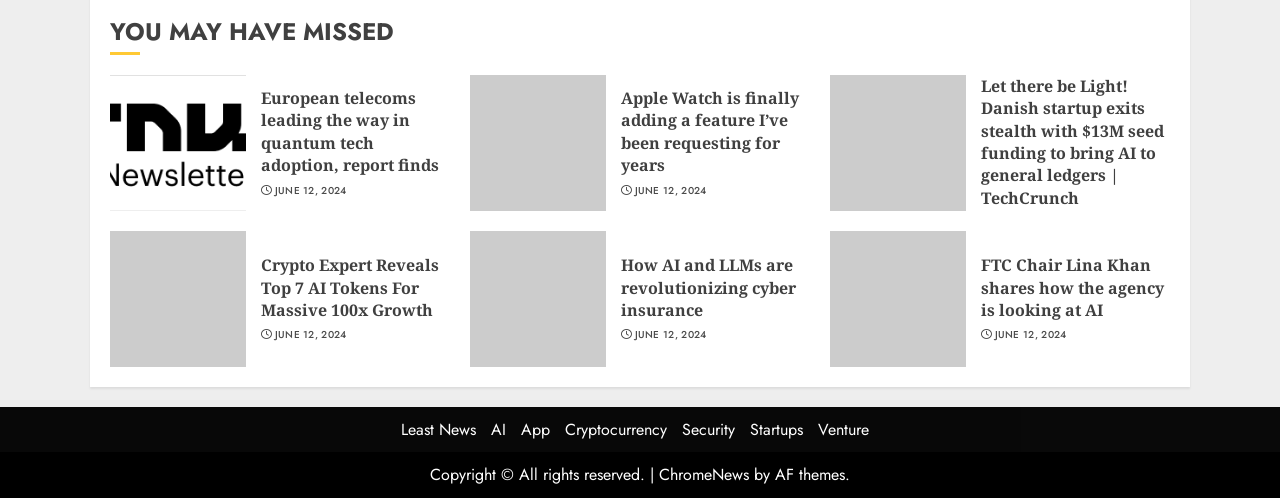What is the name of the website?
Ensure your answer is thorough and detailed.

I found the website's name, 'ChromeNews', at the bottom of the webpage, near the copyright information. This suggests that ChromeNews is the name of the website or news portal that hosts these articles.